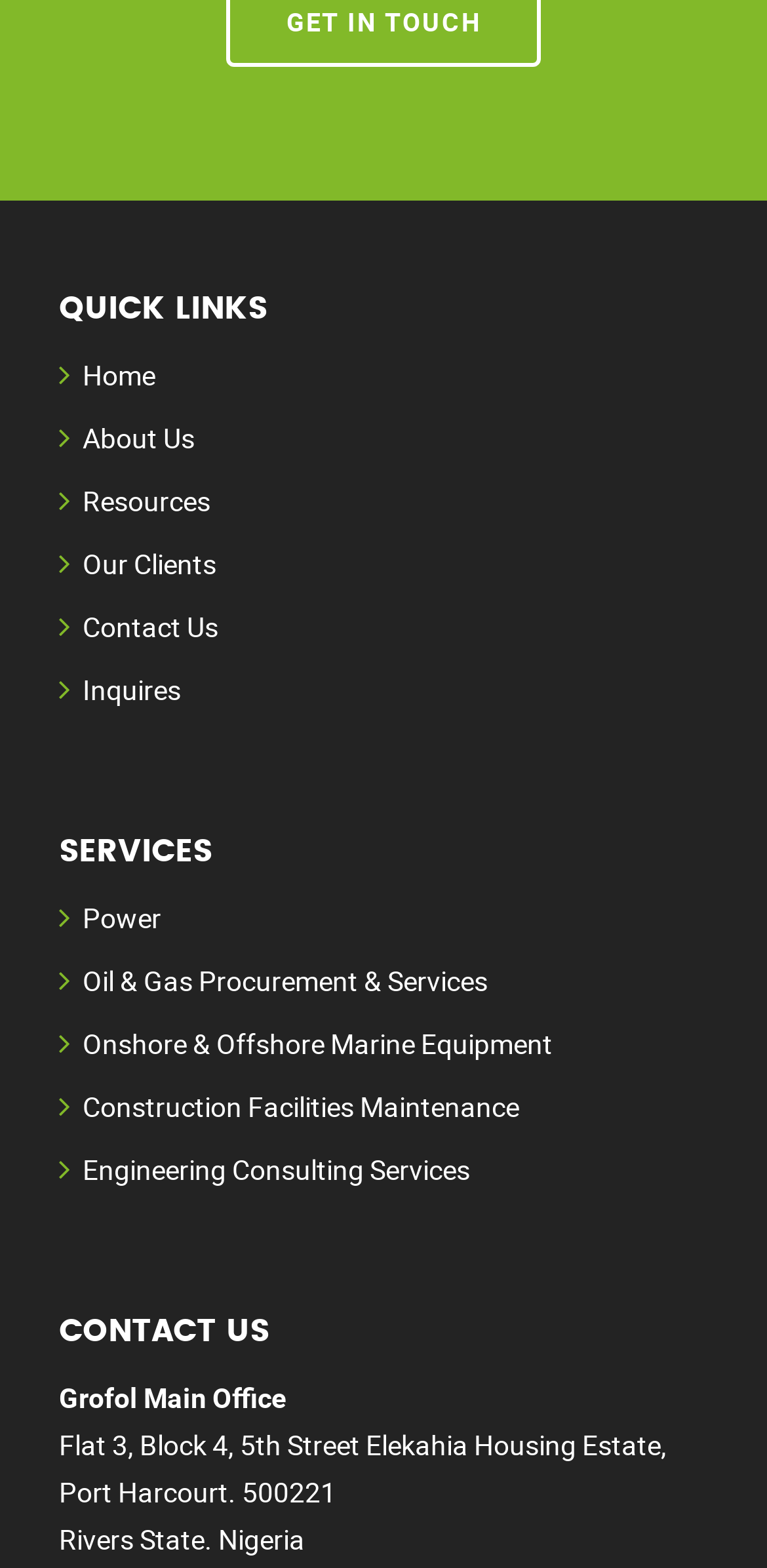Locate the bounding box coordinates of the element's region that should be clicked to carry out the following instruction: "contact us". The coordinates need to be four float numbers between 0 and 1, i.e., [left, top, right, bottom].

[0.108, 0.387, 0.285, 0.411]